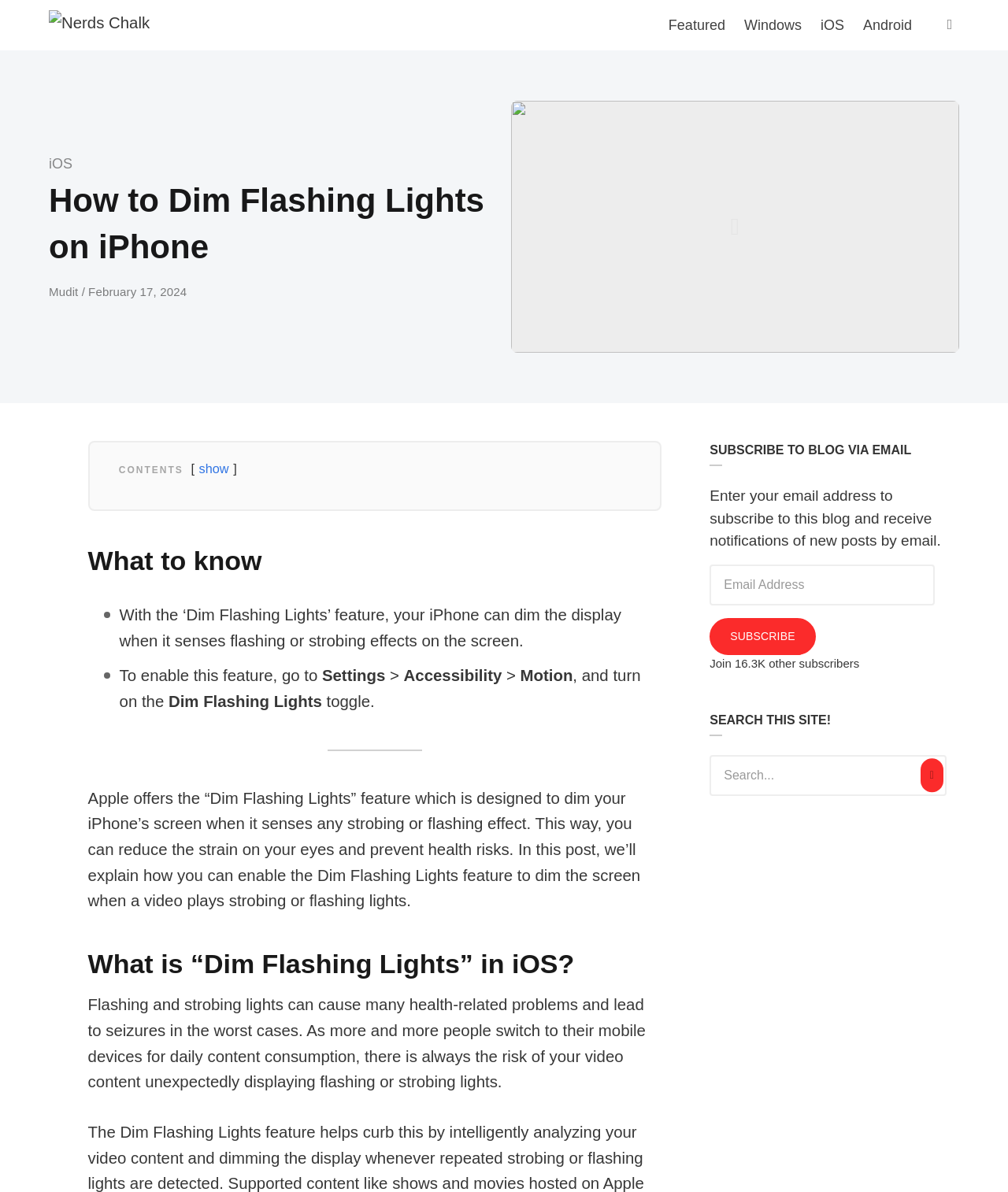Please determine the bounding box coordinates of the element to click in order to execute the following instruction: "Visit the 'Duke Health' webpage". The coordinates should be four float numbers between 0 and 1, specified as [left, top, right, bottom].

None